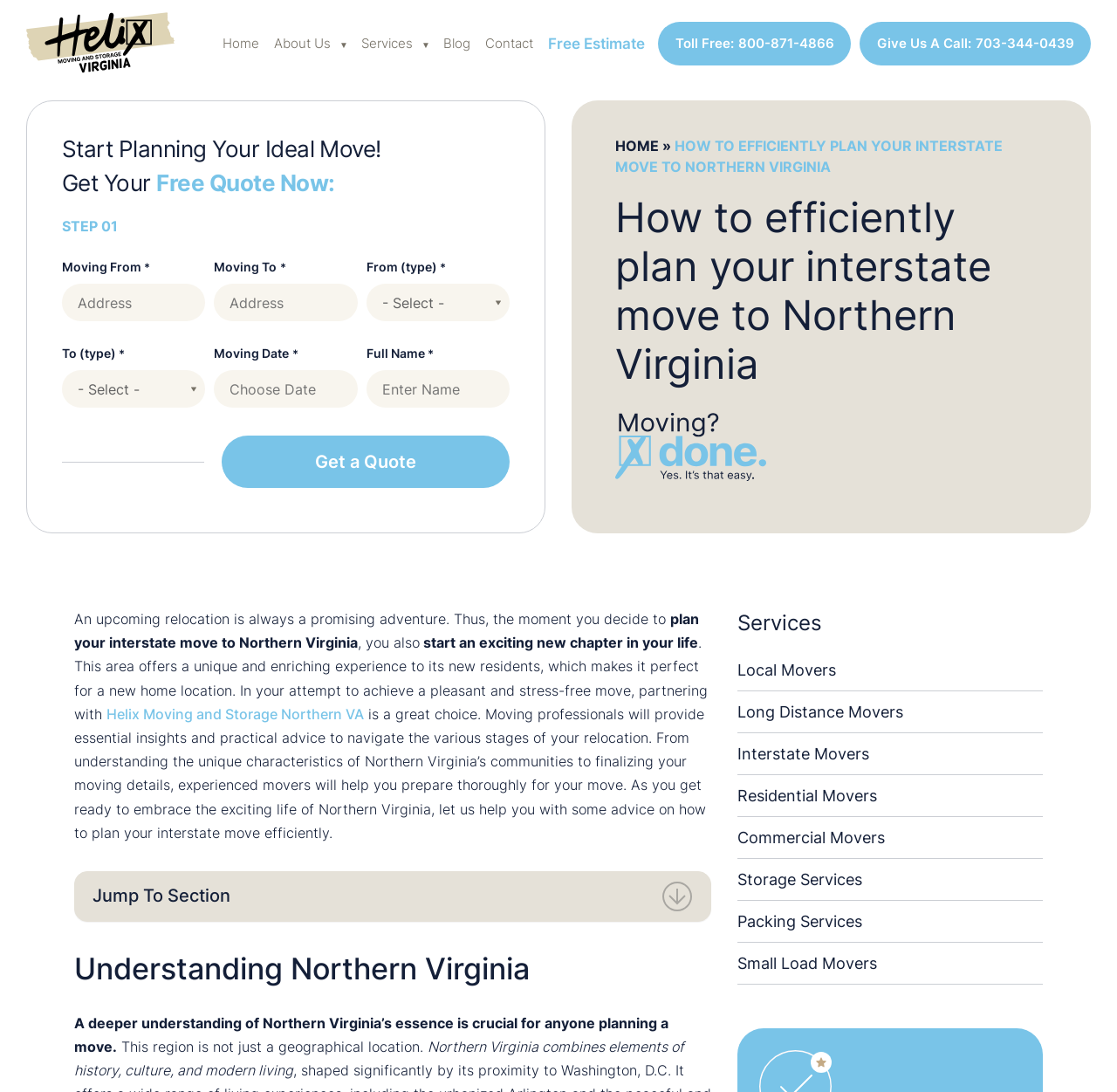Construct a comprehensive description capturing every detail on the webpage.

This webpage is about planning an interstate move to Northern Virginia. At the top, there is a logo and a navigation menu with links to "Home", "About Us", "Services", "Blog", "Contact", and "Free Estimate". Below the navigation menu, there is a call-to-action section with a heading "Start Planning Your Ideal Move! Get Your Free Quote Now:" and a form to fill out with fields for "Moving From", "Moving To", "From (type)", "To (type)", "Moving Date", and "Full Name". 

On the left side of the page, there is a section with a heading "How to efficiently plan your interstate move to Northern Virginia" and a brief introduction to the benefits of moving to Northern Virginia. Below this section, there is an image related to moving.

The main content of the page is divided into sections, including "Understanding Northern Virginia" and "Services". The "Understanding Northern Virginia" section provides information about the region's history, culture, and modern living. The "Services" section lists various moving services offered, including local, long distance, interstate, residential, commercial, storage, packing, and small load moving.

At the bottom of the page, there is a table of contents with links to jump to different sections of the page.